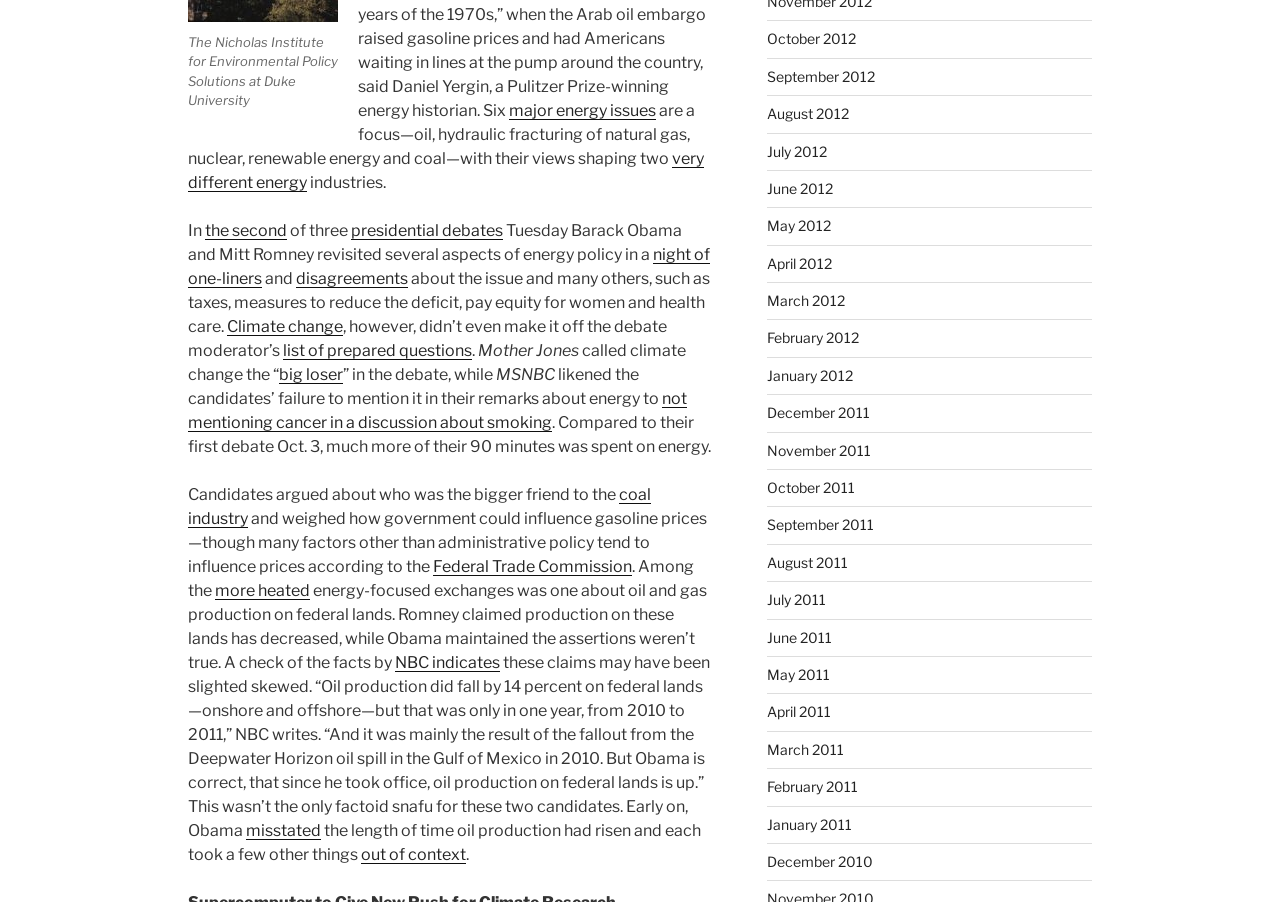Locate the coordinates of the bounding box for the clickable region that fulfills this instruction: "Learn about 'Climate change'".

[0.177, 0.352, 0.268, 0.373]